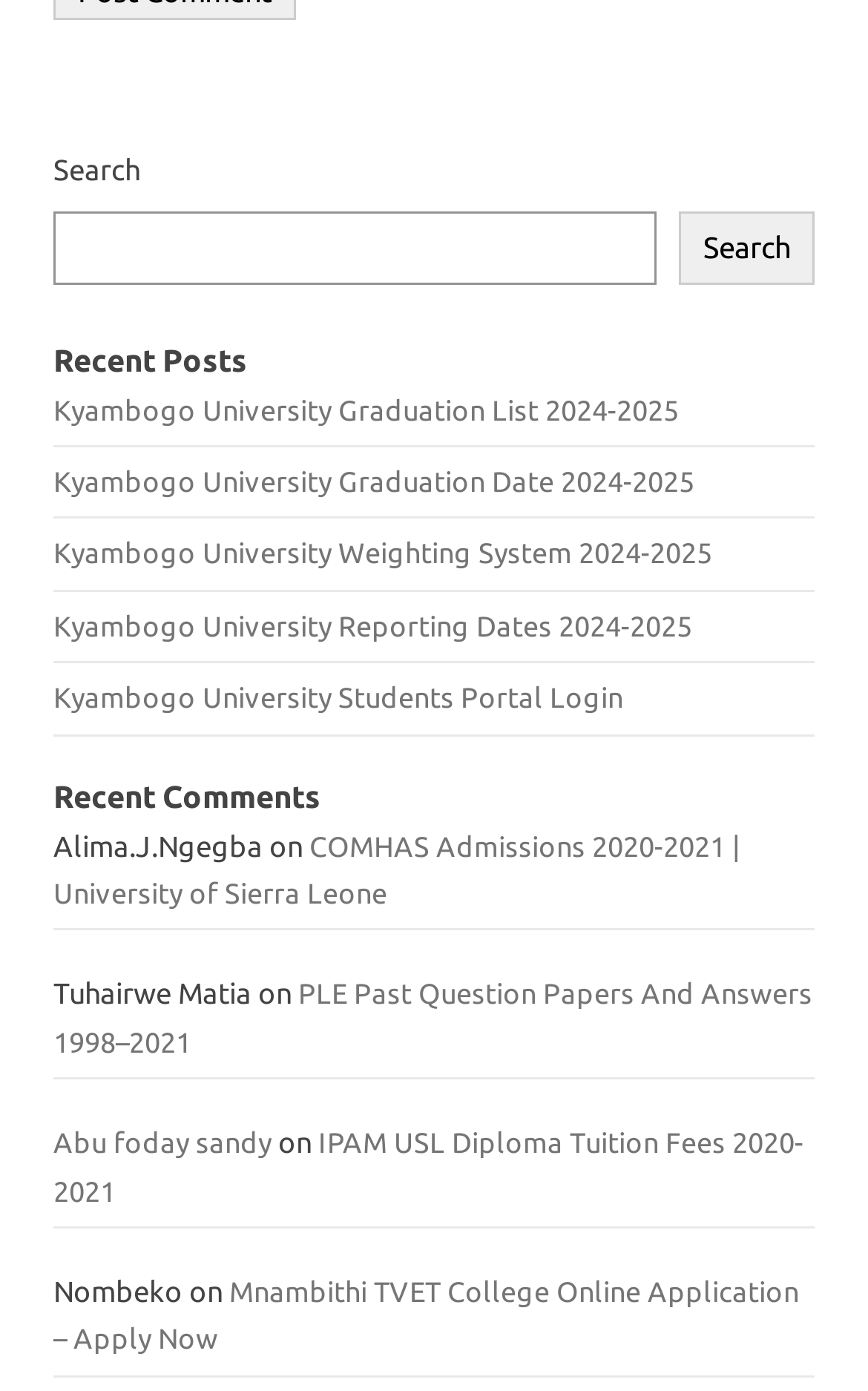How many search buttons are there?
Look at the image and respond with a one-word or short phrase answer.

1